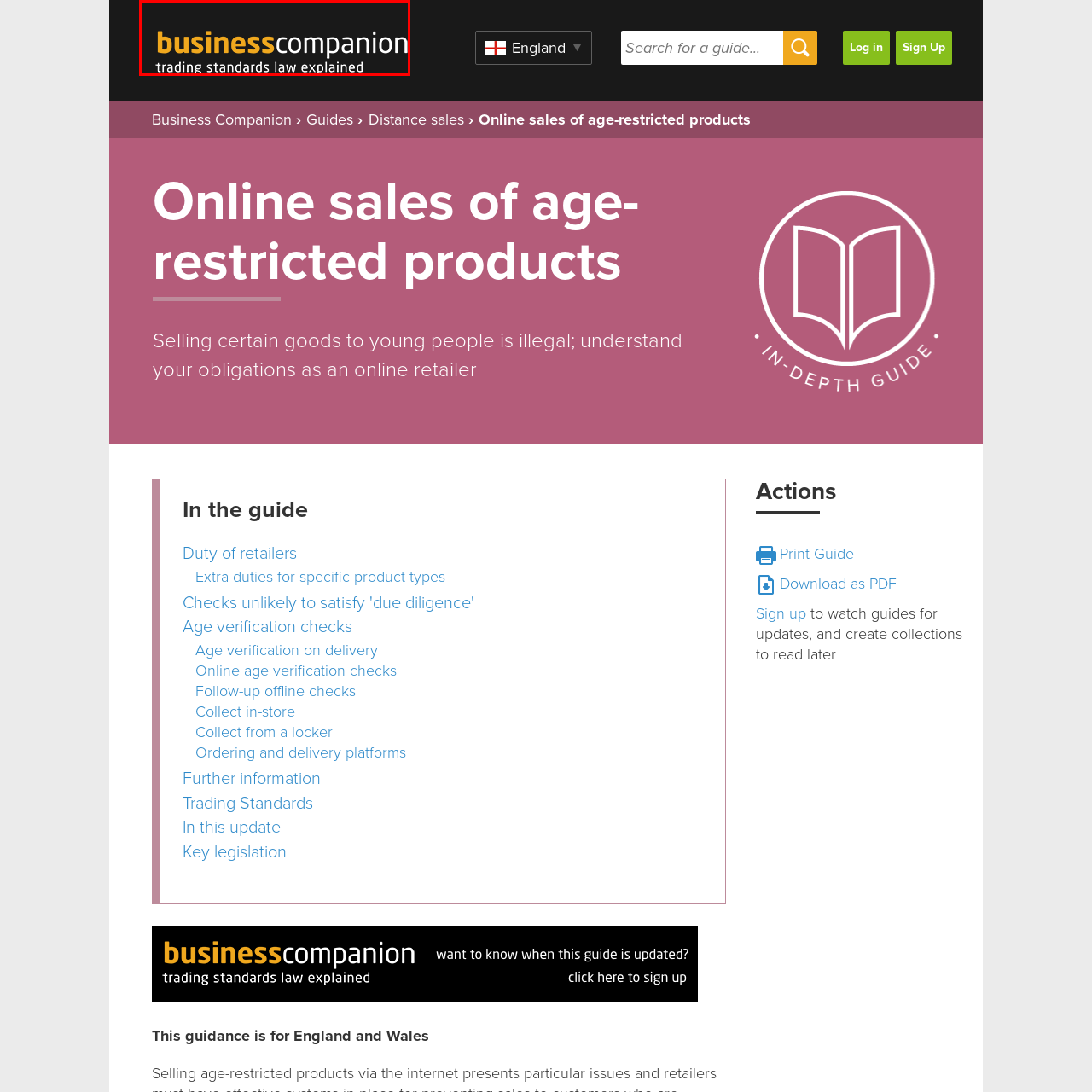Please review the portion of the image contained within the red boundary and provide a detailed answer to the subsequent question, referencing the image: What is the font style of the word 'companion' in the logo?

The logo of 'Business Companion' features the word 'companion' in a capitalized font style, which is a distinctive visual element of the design, contrasting with the lowercase font style of the word 'business'.